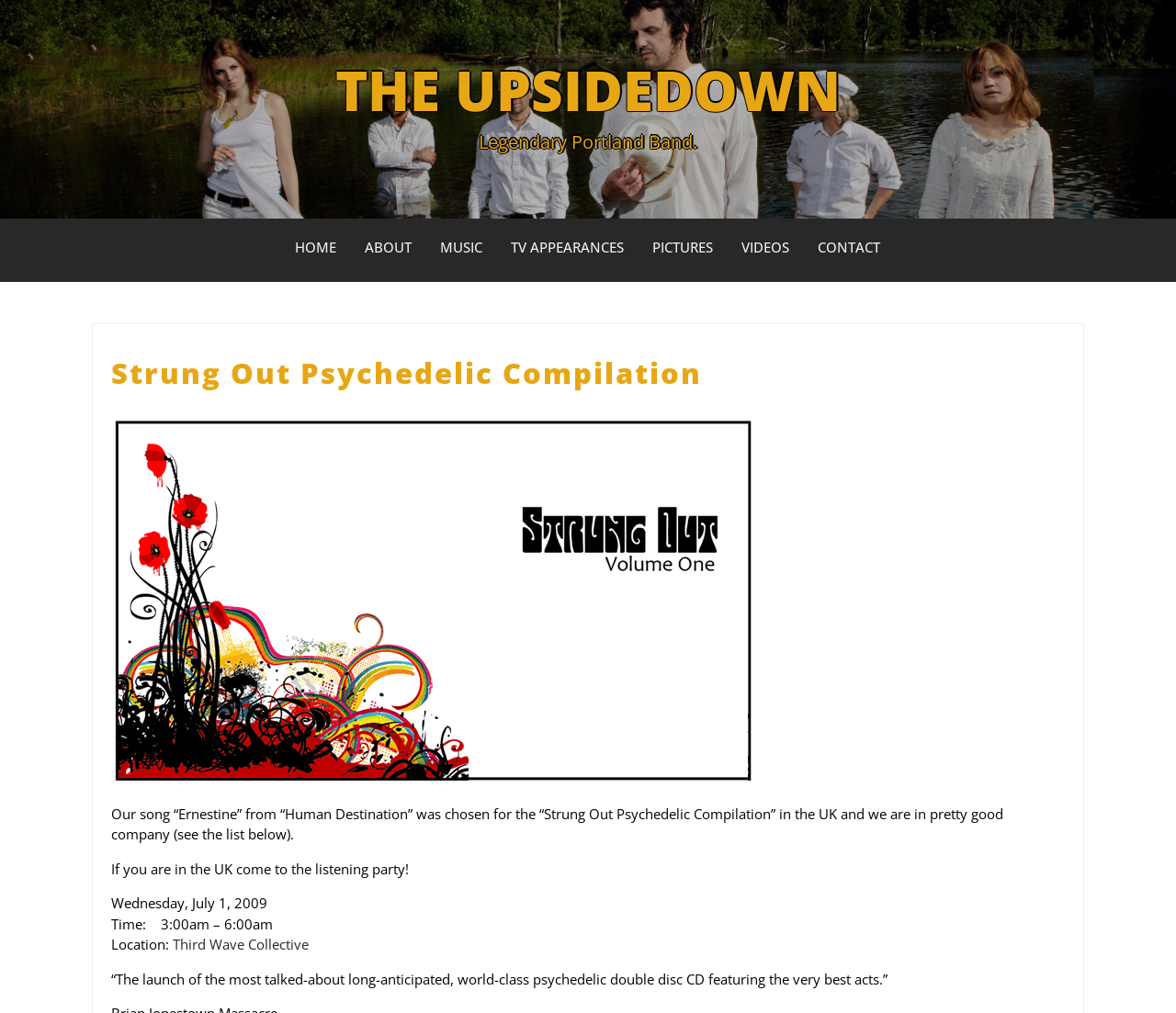Extract the bounding box coordinates of the UI element described by: "THE UPSIDEDOWN". The coordinates should include four float numbers ranging from 0 to 1, e.g., [left, top, right, bottom].

[0.285, 0.051, 0.715, 0.126]